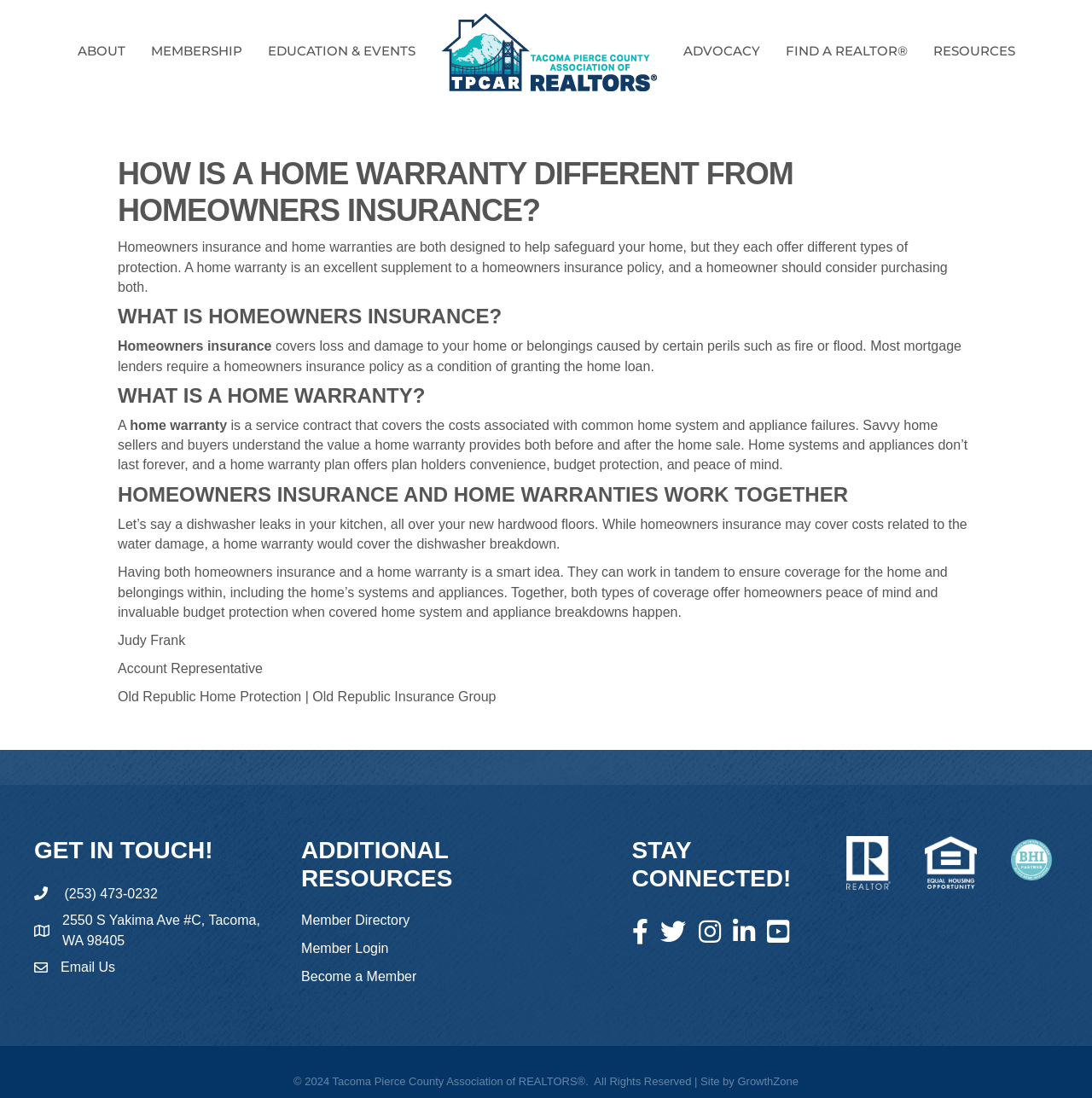Please analyze the image and give a detailed answer to the question:
What is the contact information for the Tacoma Pierce County Association of REALTORS®?

The contact information for the Tacoma Pierce County Association of REALTORS® is provided at the bottom of the webpage, including a phone number, address, and email link.